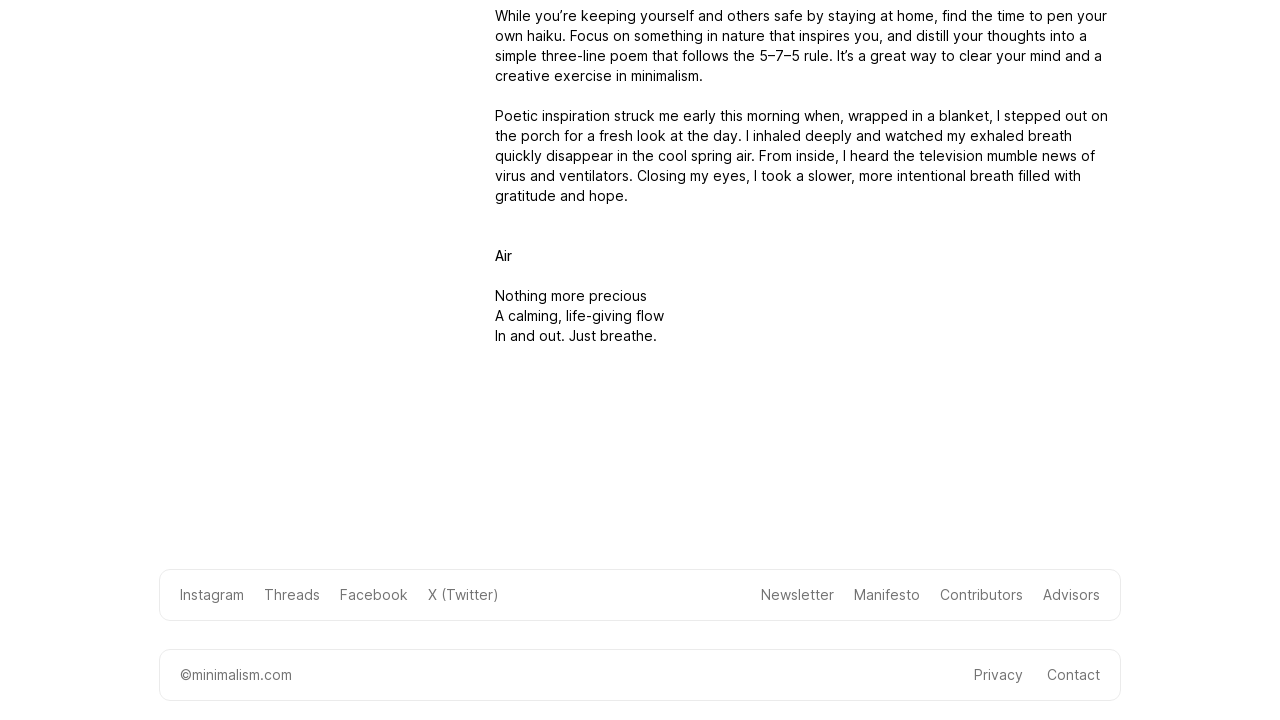Given the element description "X (Twitter)" in the screenshot, predict the bounding box coordinates of that UI element.

[0.334, 0.812, 0.39, 0.84]